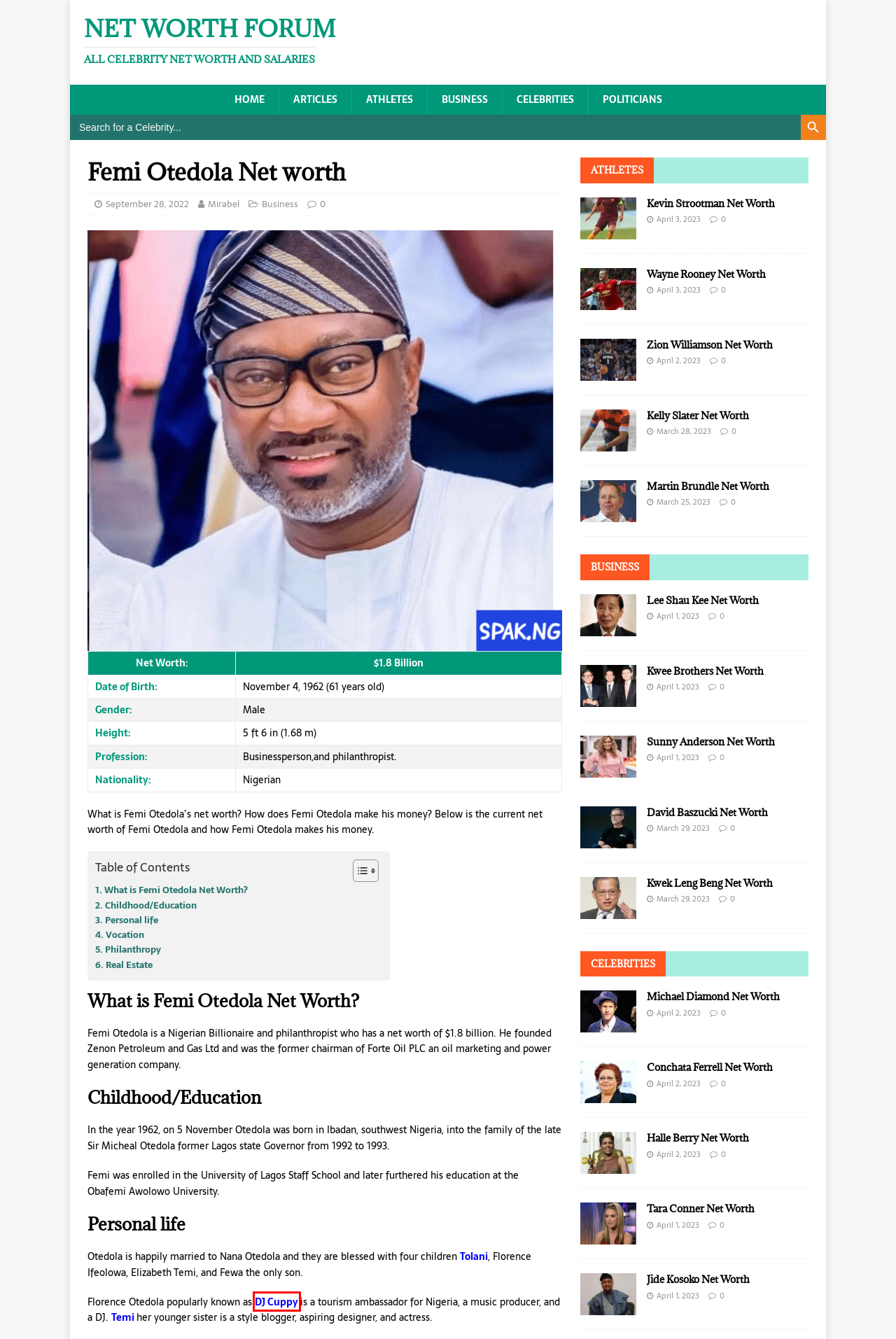You have a screenshot of a webpage with a red bounding box around an element. Identify the webpage description that best fits the new page that appears after clicking the selected element in the red bounding box. Here are the candidates:
A. David Baszucki Net Worth
B. Richest Celebrities - Net Worth Forum
C. Temi Otedola's Net Worth
D. Dj Cuppy Net Worth - Net Worth Forum
E. Lee Shau Kee Net Worth
F. Richest Athletes - Net Worth Forum
G. Tara Conner Net Worth
H. Sunny Anderson Net Worth

D